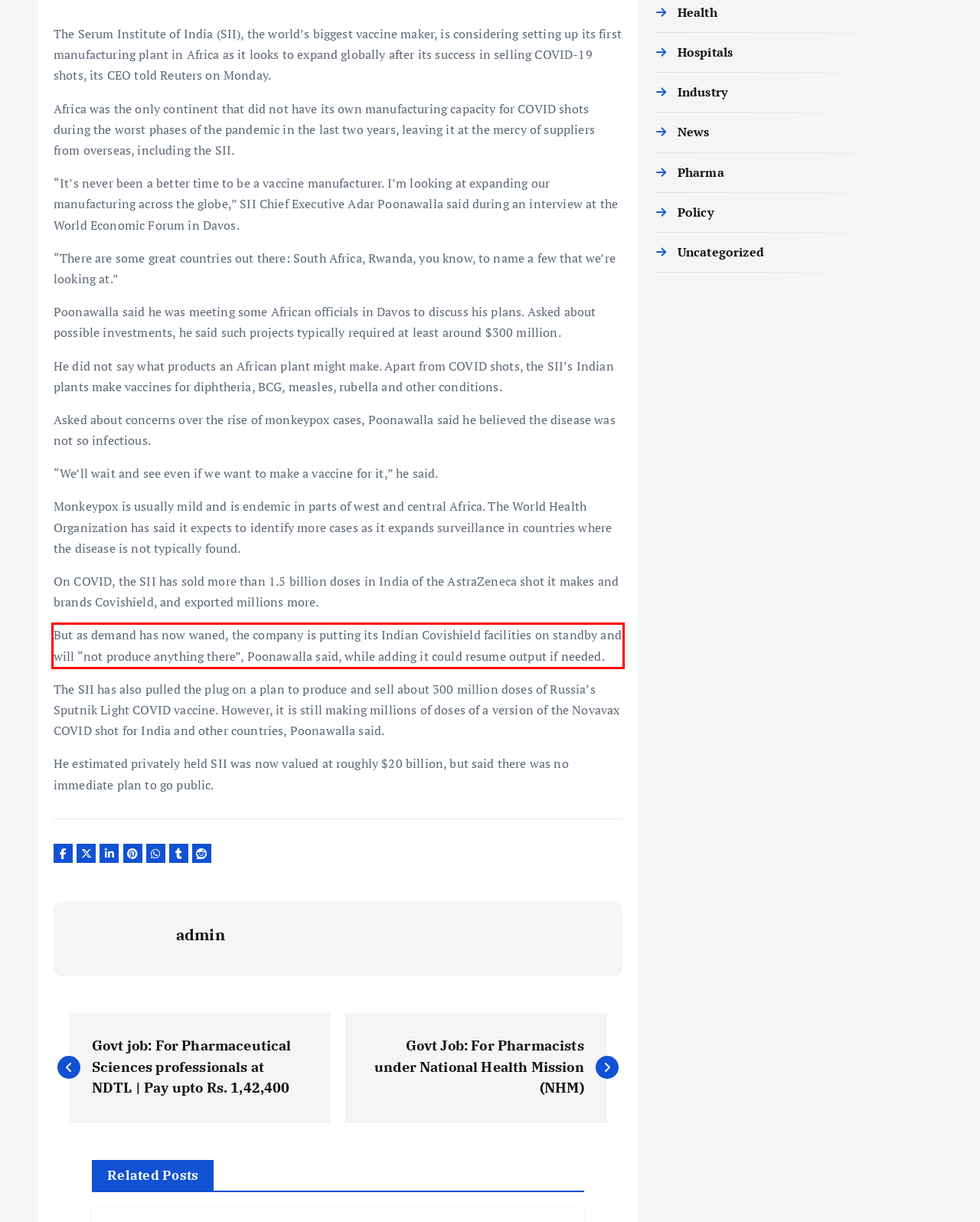Observe the screenshot of the webpage that includes a red rectangle bounding box. Conduct OCR on the content inside this red bounding box and generate the text.

But as demand has now waned, the company is putting its Indian Covishield facilities on standby and will “not produce anything there”, Poonawalla said, while adding it could resume output if needed.